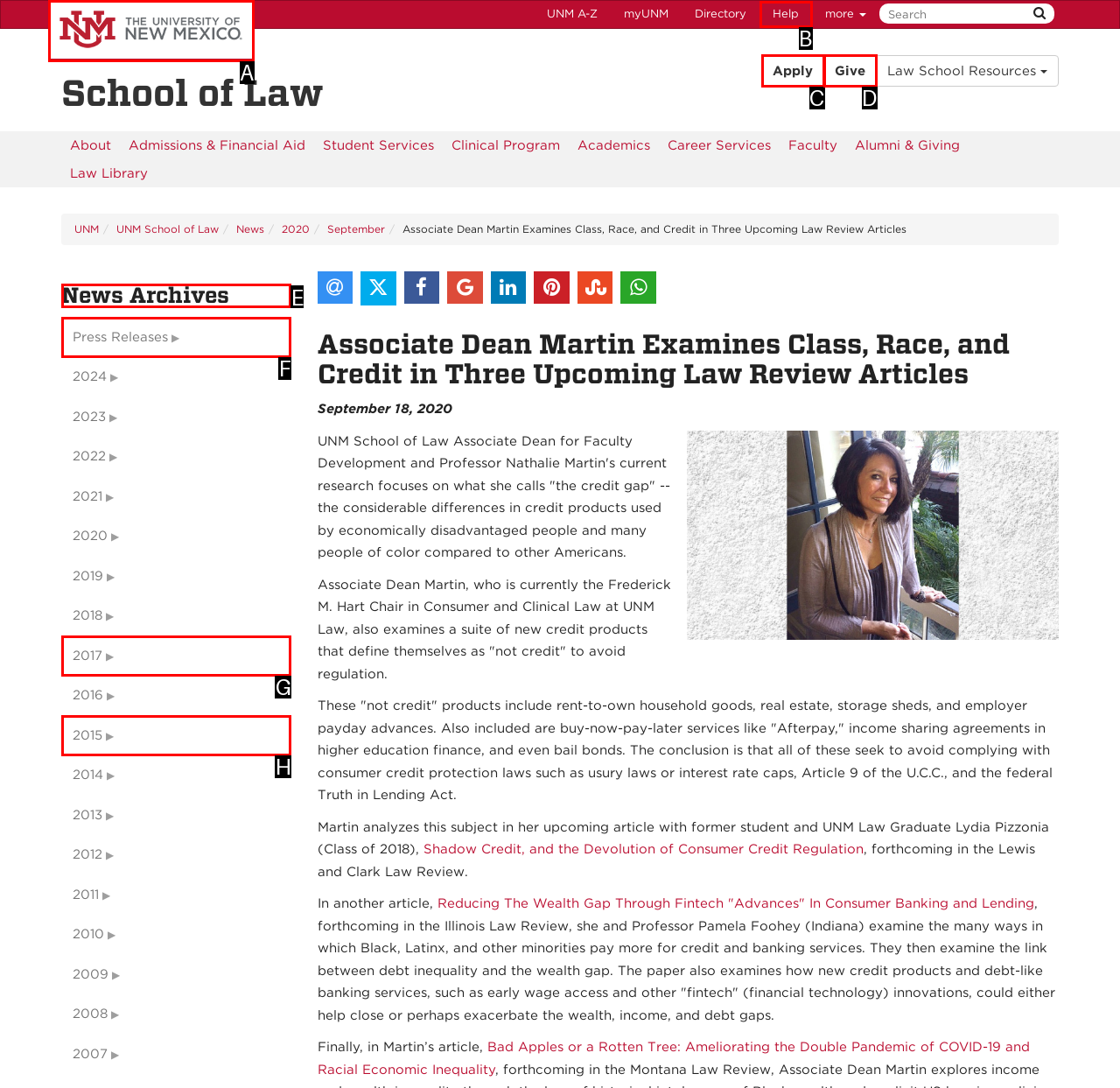Determine which HTML element should be clicked for this task: View News Archives
Provide the option's letter from the available choices.

E